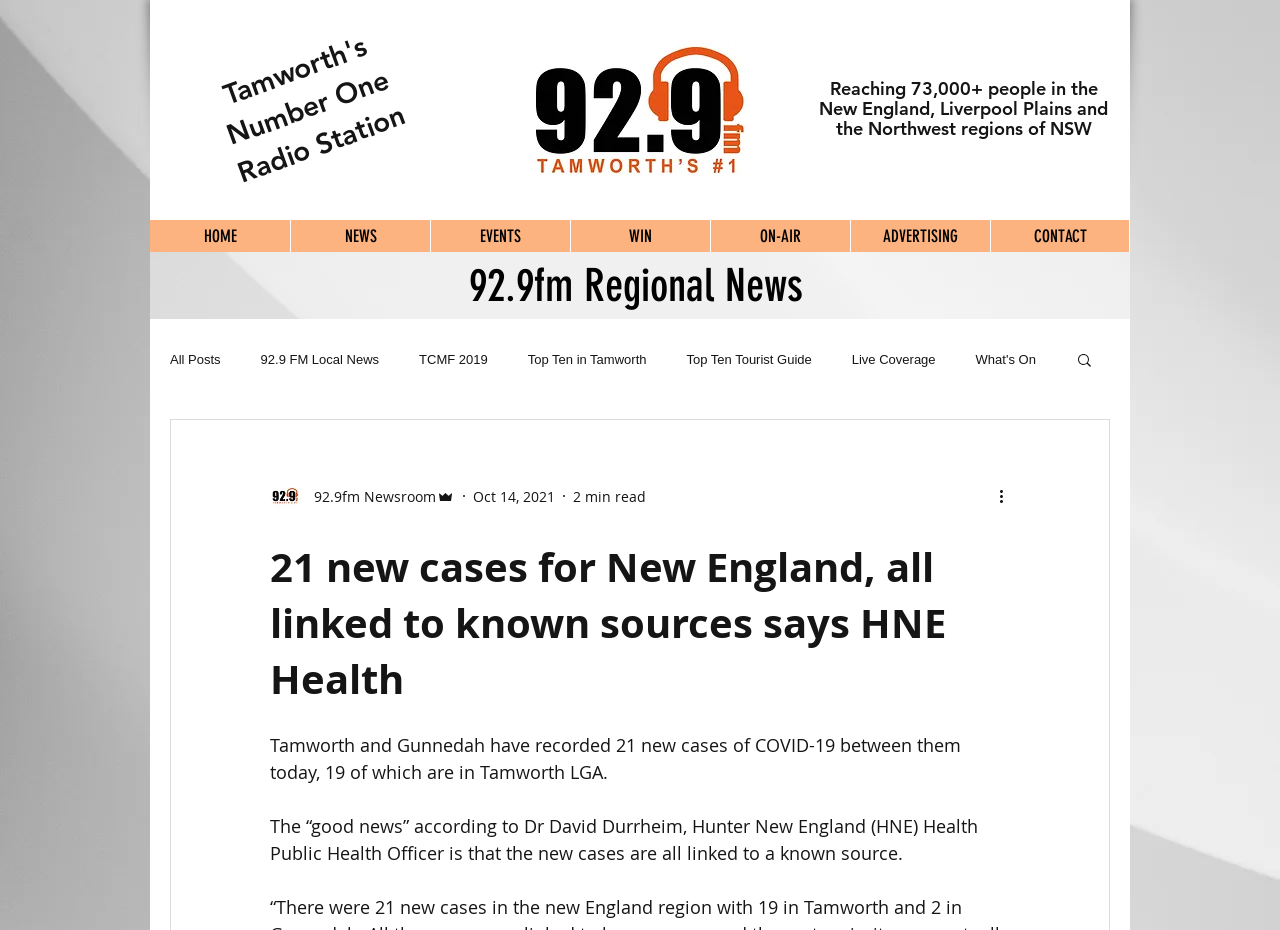Identify the bounding box coordinates of the region that needs to be clicked to carry out this instruction: "More actions on the news article". Provide these coordinates as four float numbers ranging from 0 to 1, i.e., [left, top, right, bottom].

[0.778, 0.52, 0.797, 0.546]